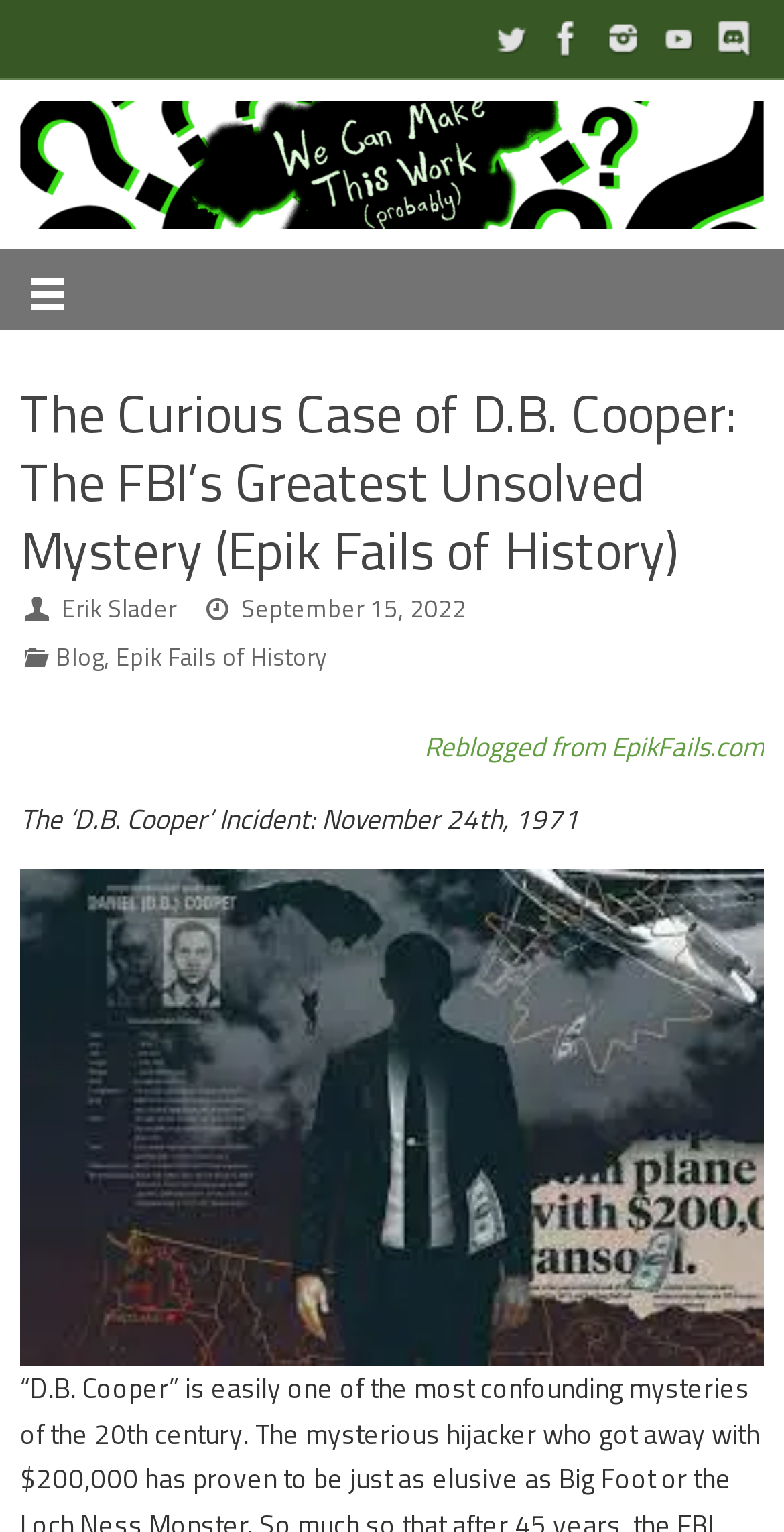Using the image as a reference, answer the following question in as much detail as possible:
What is the category of this article?

I found the category by looking at the section that says 'Categories' and then finding the link that says 'Epik Fails of History'.